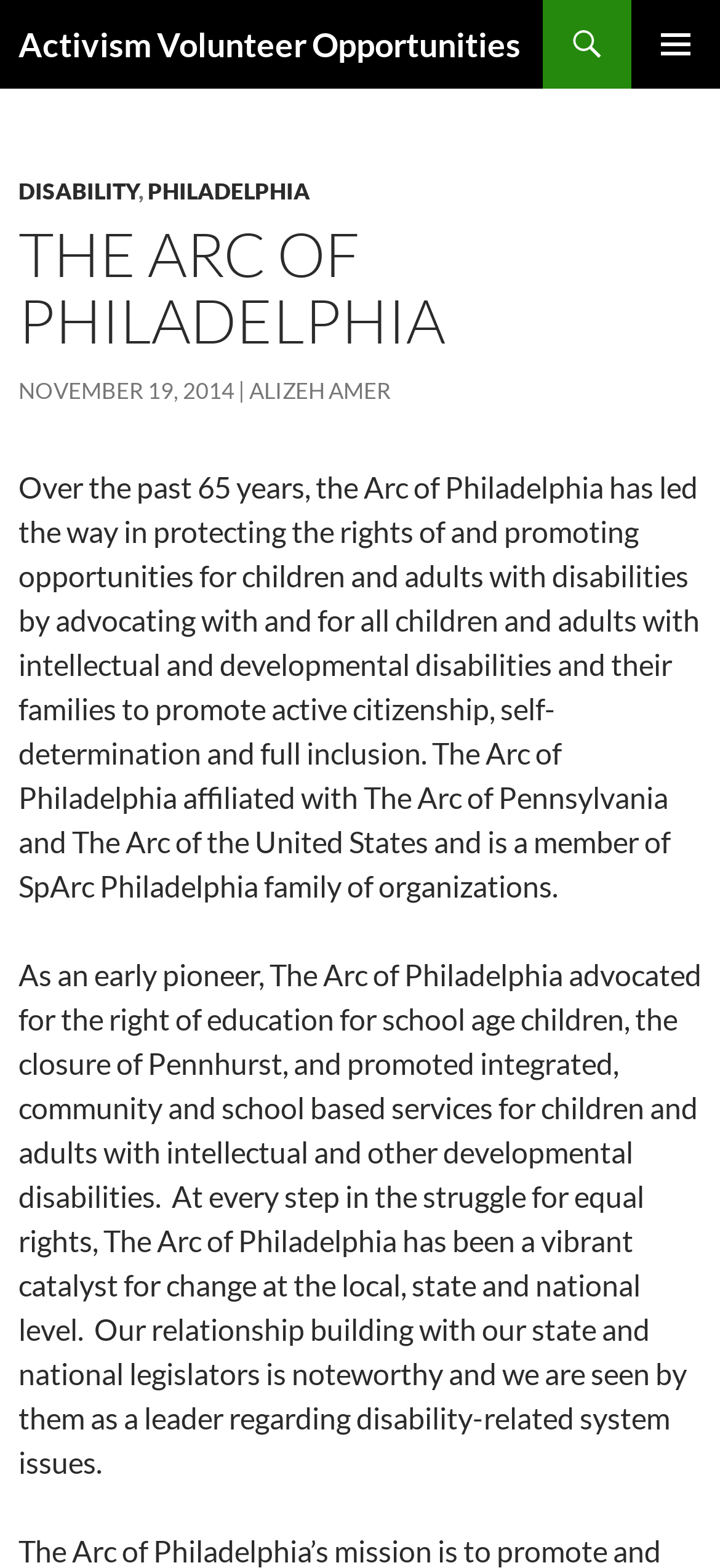Find the coordinates for the bounding box of the element with this description: "November 19, 2014".

[0.026, 0.24, 0.326, 0.258]